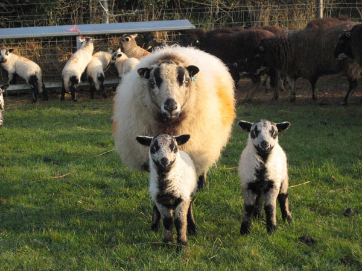Describe every detail you can see in the image.

The image depicts a Badger Face Torddu ewe standing proudly in a lush green pasture, flanked by two adorable lambs. The ewe exhibits the breed's distinctive features, with a white body and striking black markings on her face and legs. The lambs, showcasing similar black-and-white patterns, appear curious and playful, embodying the charm associated with this ancient Welsh breed. In the background, other sheep can be seen grazing, emphasizing the pastoral setting. This scene captures the essence of the Welsh Mountain Badger Face sheep, celebrated for their hardiness and the high quality of their meat, making them a favorite among both small and large-scale farmers.